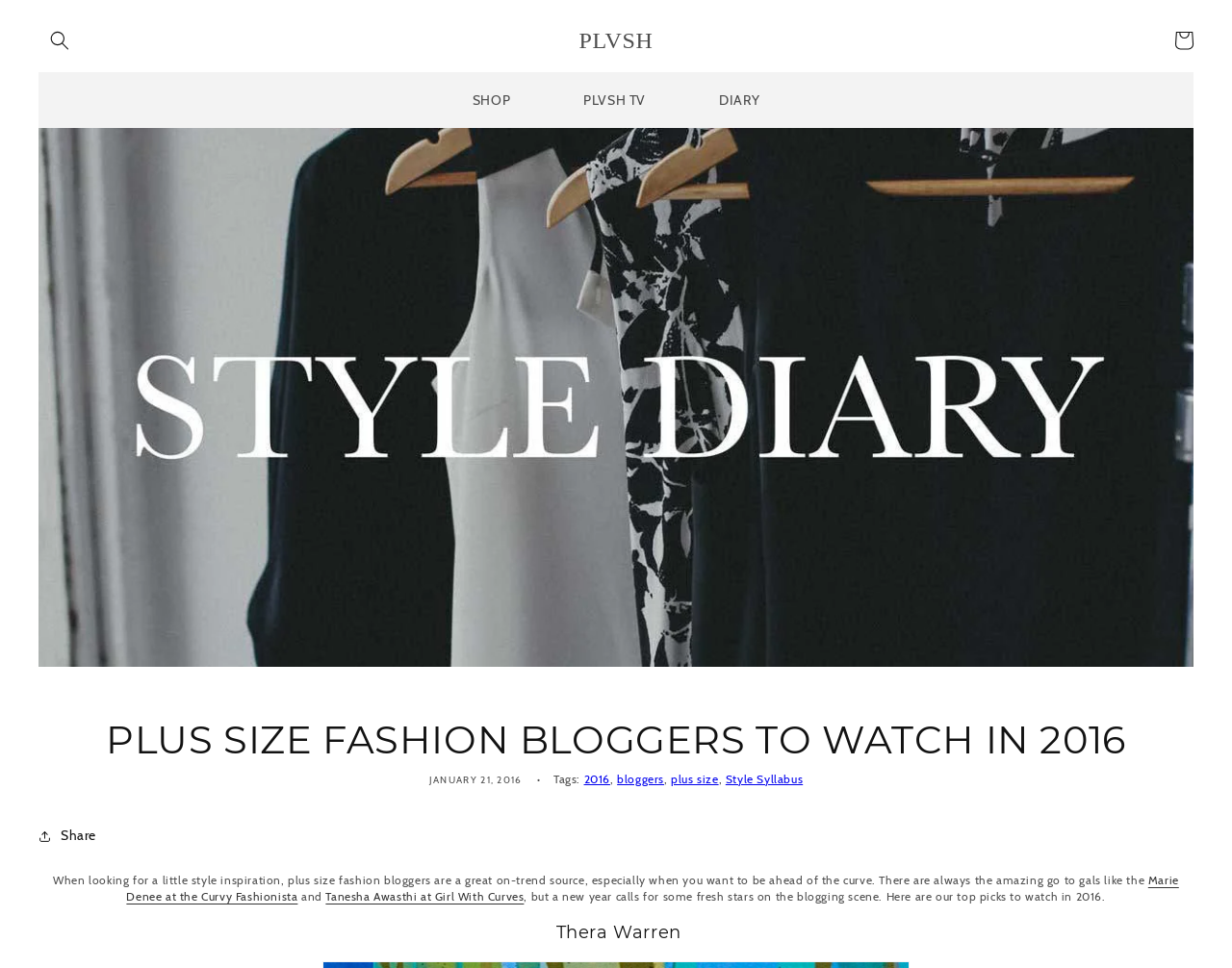Given the element description "blues" in the screenshot, predict the bounding box coordinates of that UI element.

None